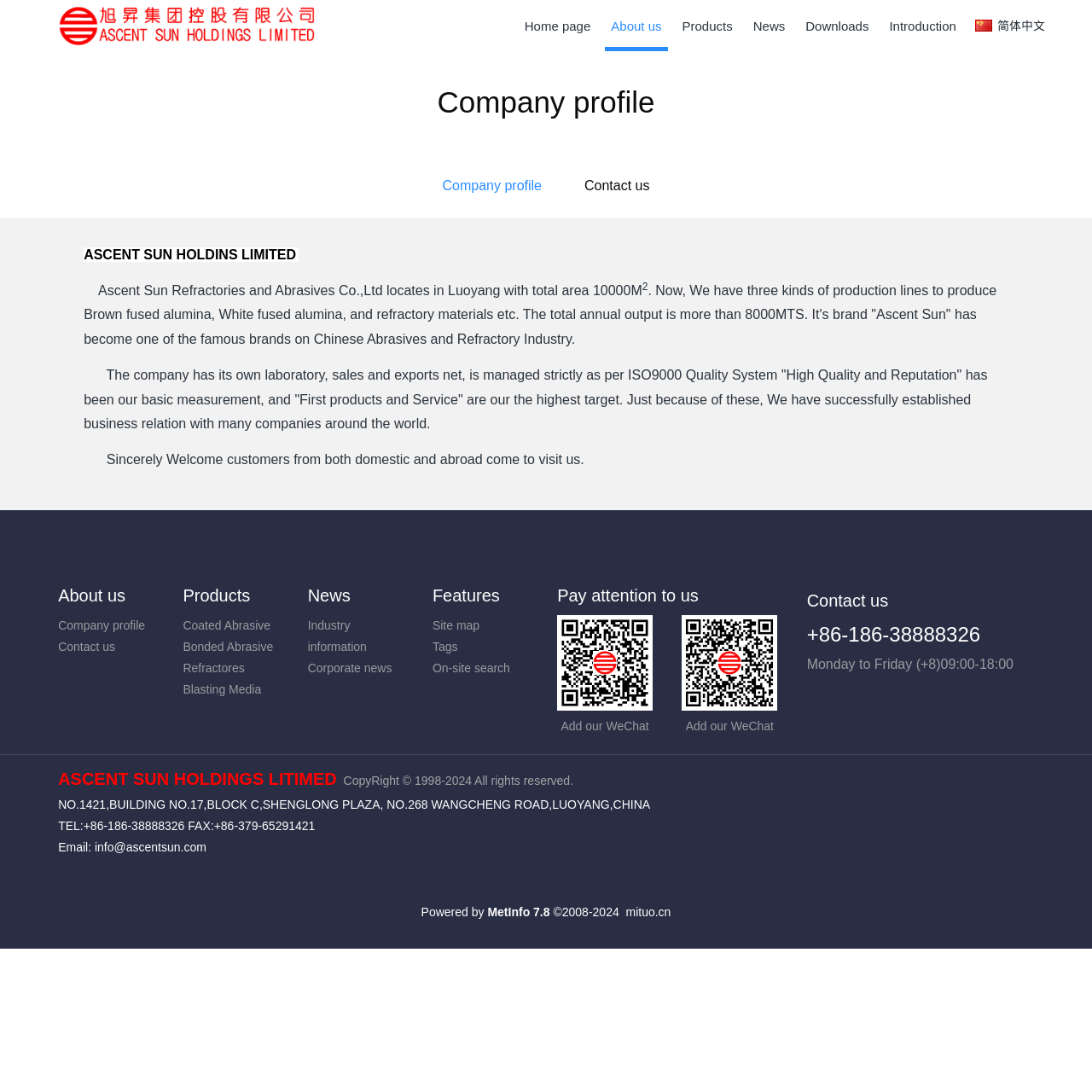What is the brand name of the company? Based on the screenshot, please respond with a single word or phrase.

Ascent Sun